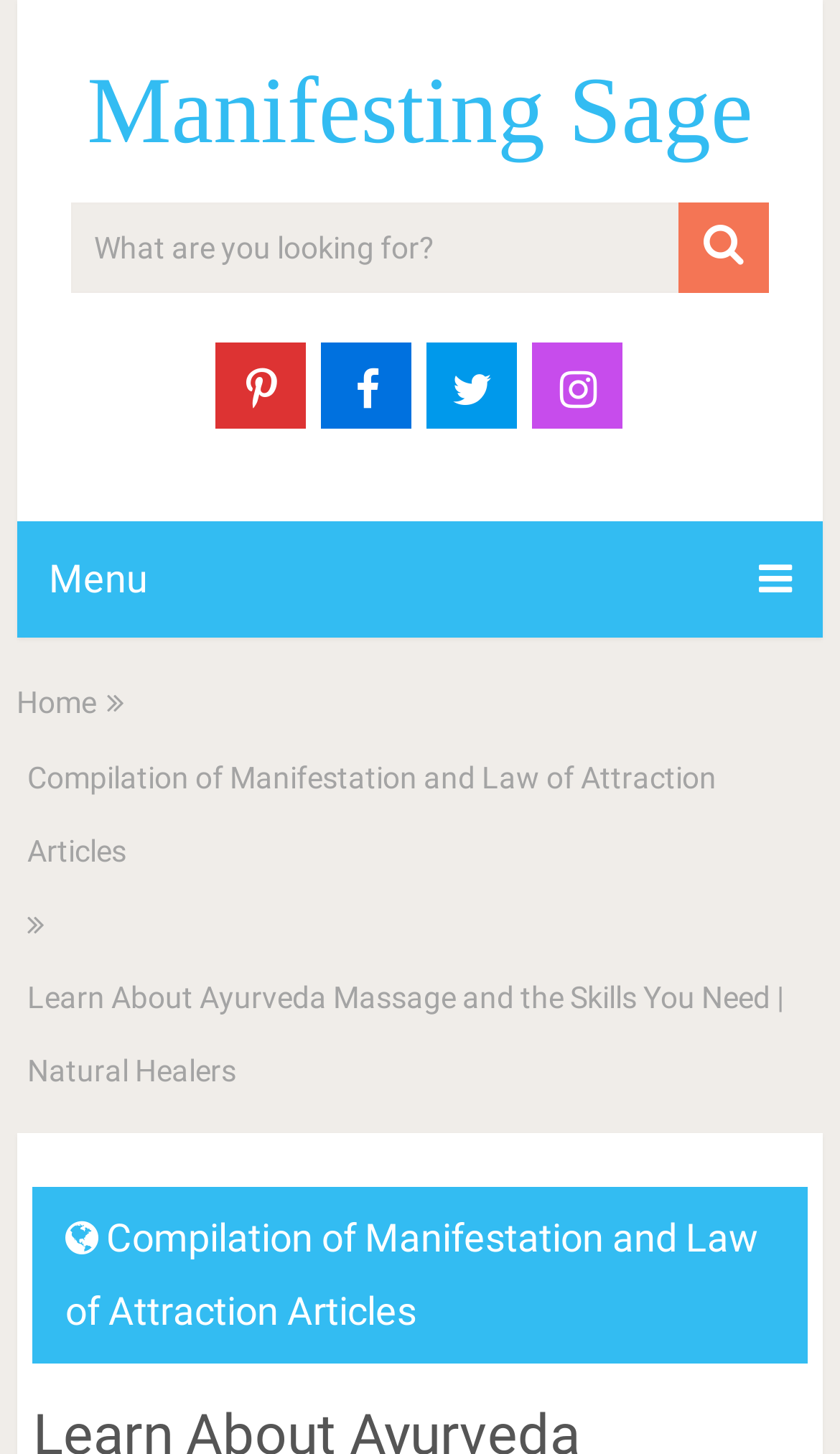Predict the bounding box coordinates of the UI element that matches this description: "Manifesting Sage". The coordinates should be in the format [left, top, right, bottom] with each value between 0 and 1.

[0.104, 0.04, 0.896, 0.113]